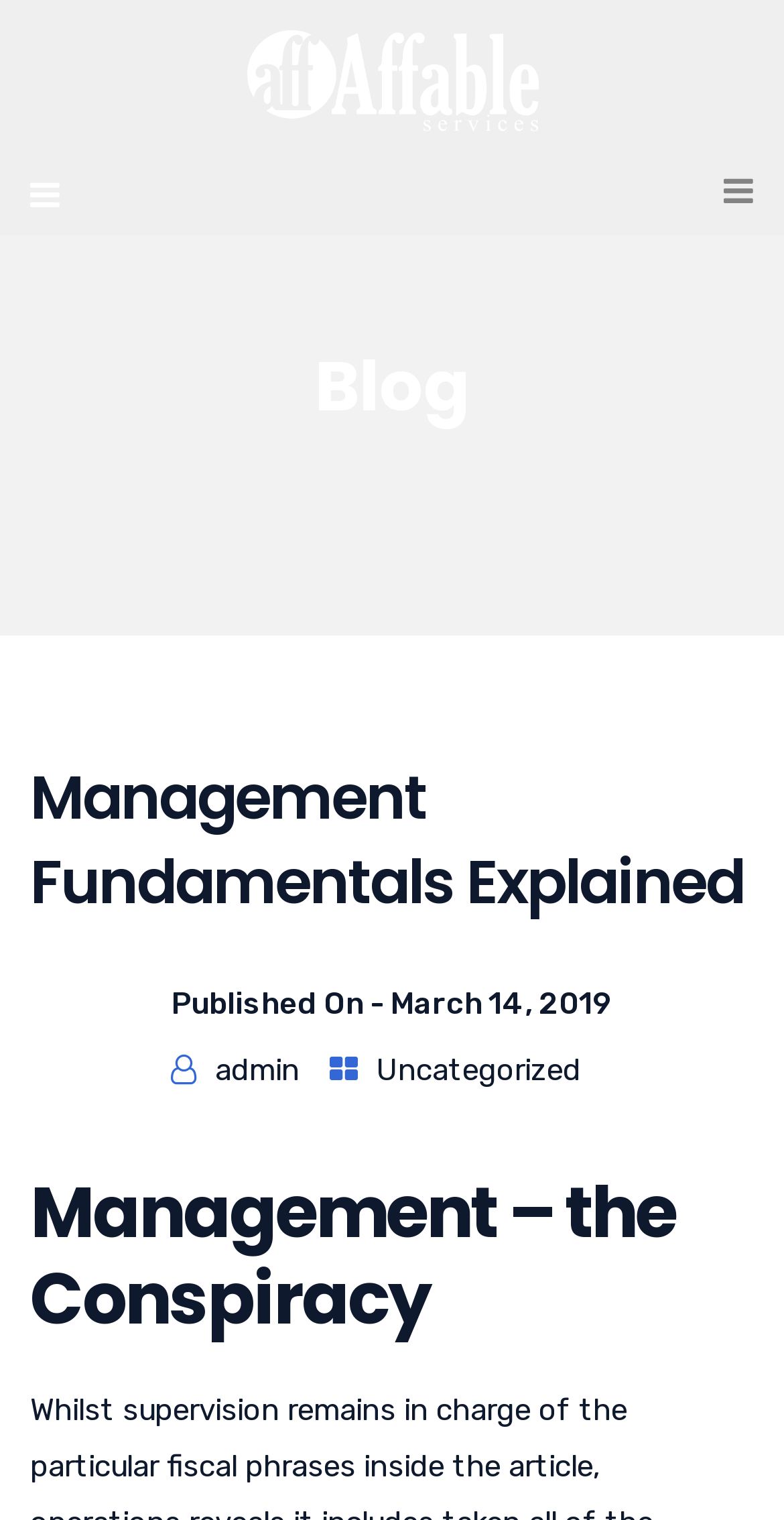Locate and provide the bounding box coordinates for the HTML element that matches this description: "March 14, 2019".

[0.497, 0.648, 0.782, 0.672]